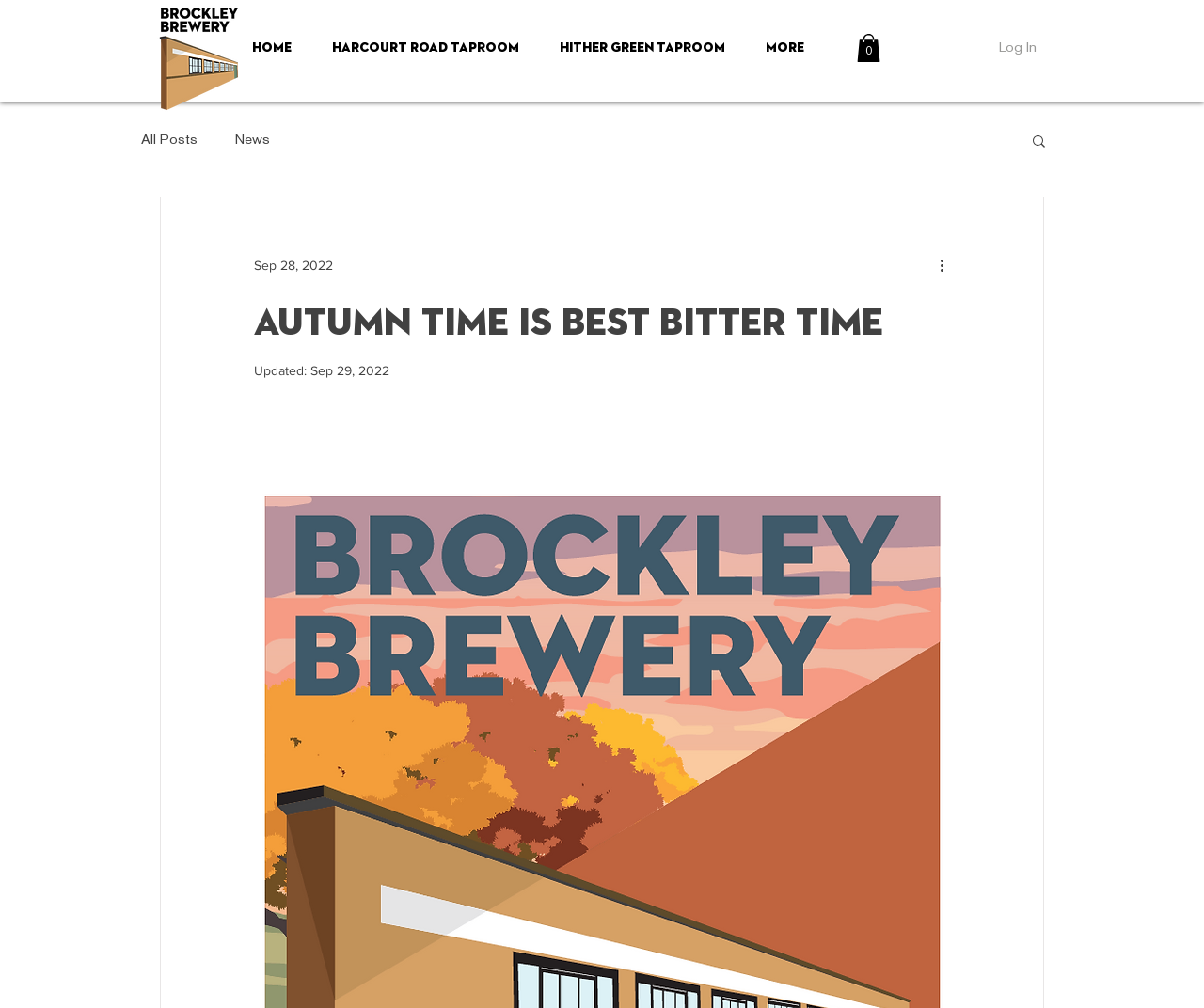Please identify the bounding box coordinates of the element I need to click to follow this instruction: "Log In to the account".

[0.819, 0.032, 0.872, 0.063]